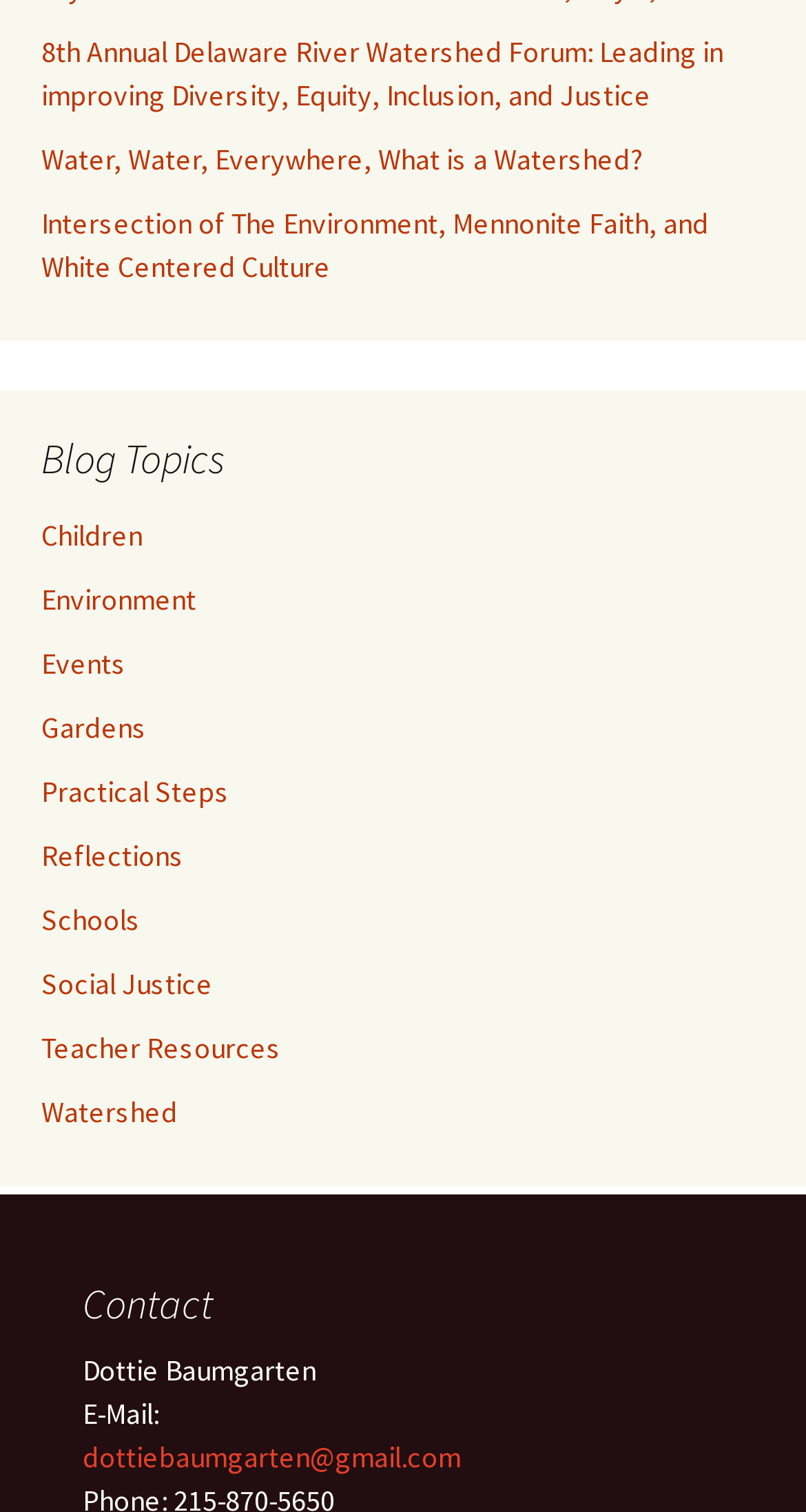Indicate the bounding box coordinates of the clickable region to achieve the following instruction: "Read the blog post about 'Water, Water, Everywhere, What is a Watershed?'."

[0.051, 0.094, 0.797, 0.118]